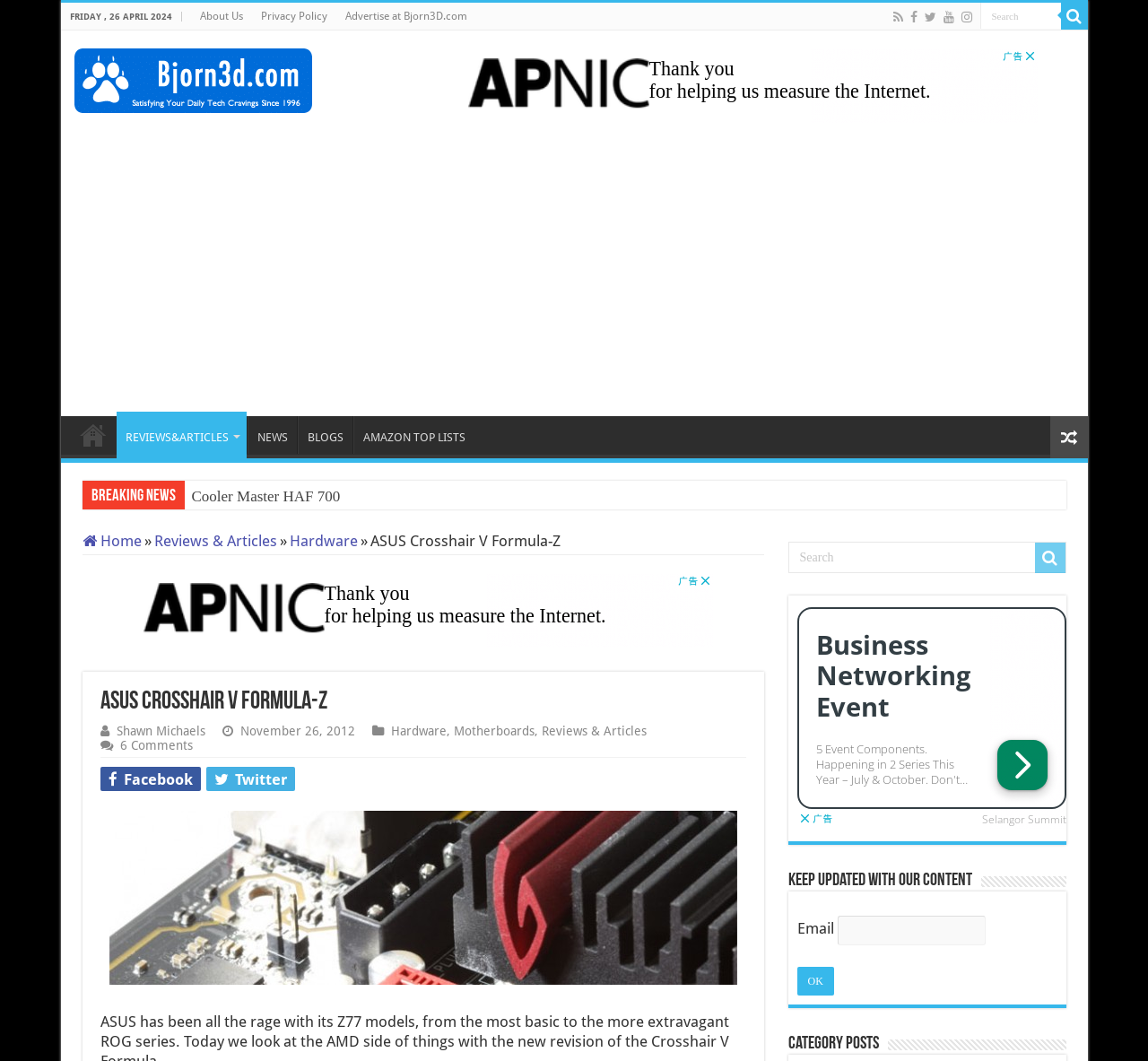Generate a comprehensive caption for the webpage you are viewing.

The webpage is about a review of the ASUS Crosshair V Formula-Z motherboard on Bjorn3D.com. At the top left, there is a date "FRIDAY, 26 APRIL 2024" and a series of links to "About Us", "Privacy Policy", and "Advertise at Bjorn3D.com". Next to these links, there is a search bar with a magnifying glass icon and a button. On the top right, there are social media links to Facebook and Twitter.

Below the top section, there is a main navigation menu with links to "HOME", "REVIEWS&ARTICLES", "NEWS", "BLOGS", and "AMAZON TOP LISTS". On the left side, there is a section with a "Breaking News" title, followed by a series of links to "Home", "Reviews & Articles", and "Hardware".

The main content of the page is a review of the ASUS Crosshair V Formula-Z motherboard, with a title and a series of links to the author, date, and categories. There are also social media sharing links and a comment count. Below the review, there is an advertisement section with multiple iframes.

On the right side, there is a section with a heading "Keep updated with our content" and a form to subscribe to the website's content via email. Below this section, there is another heading "Category Posts" with no content.

Throughout the page, there are multiple advertisements and iframes, as well as social media links and a search bar. The overall layout is organized, with clear headings and concise text.